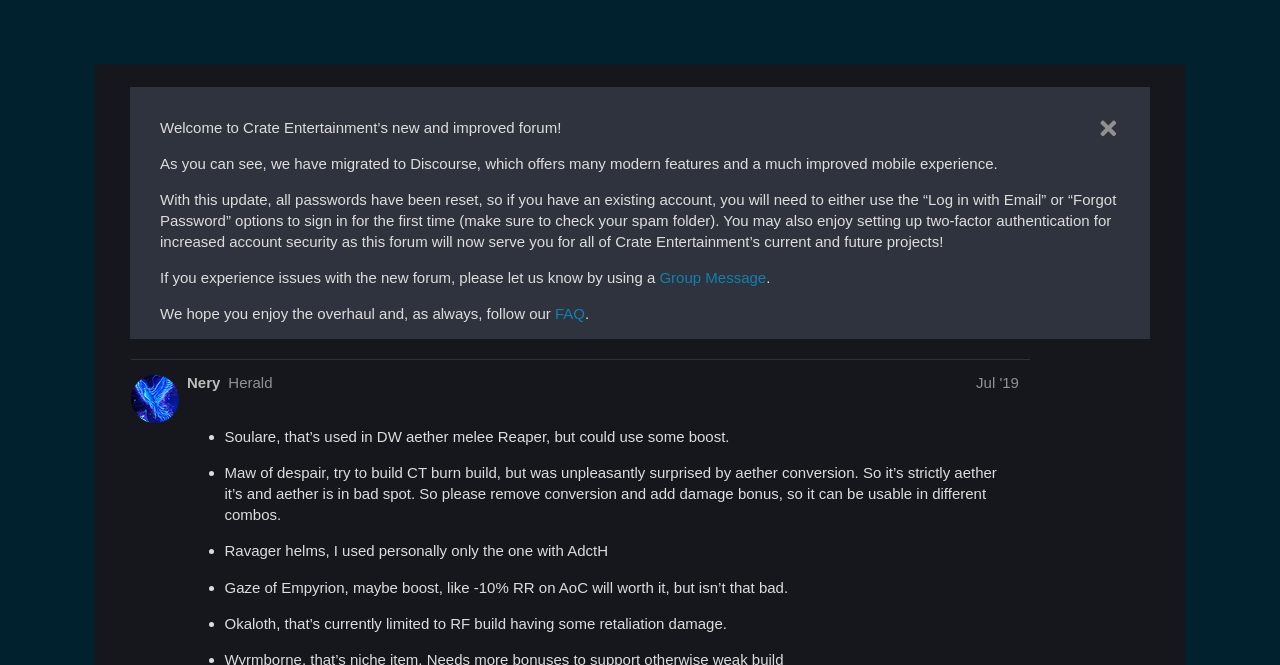Determine the bounding box coordinates of the region I should click to achieve the following instruction: "Click on the 'Therapy' link". Ensure the bounding box coordinates are four float numbers between 0 and 1, i.e., [left, top, right, bottom].

None